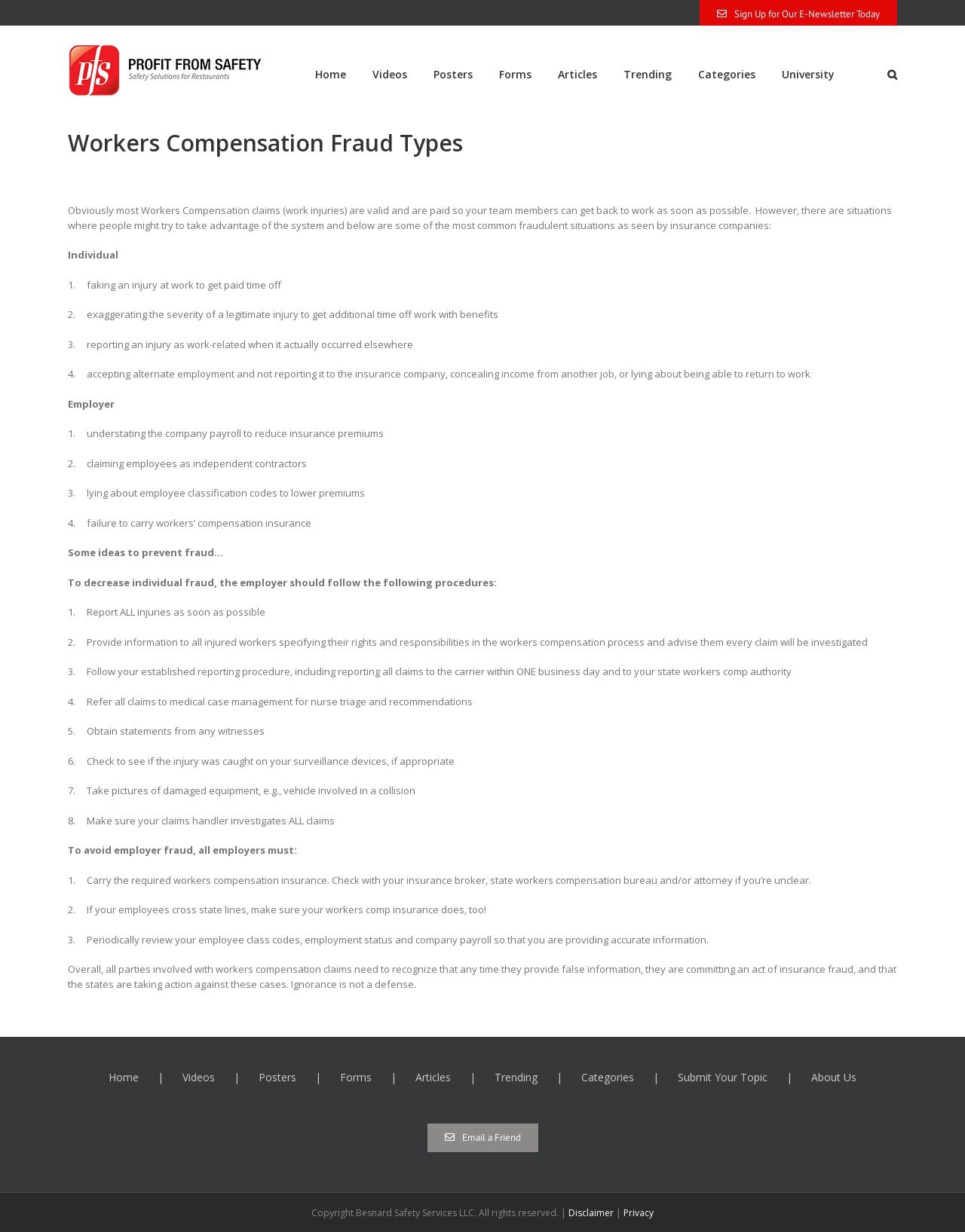Find the bounding box coordinates for the area you need to click to carry out the instruction: "Email a friend". The coordinates should be four float numbers between 0 and 1, indicated as [left, top, right, bottom].

[0.443, 0.912, 0.557, 0.935]